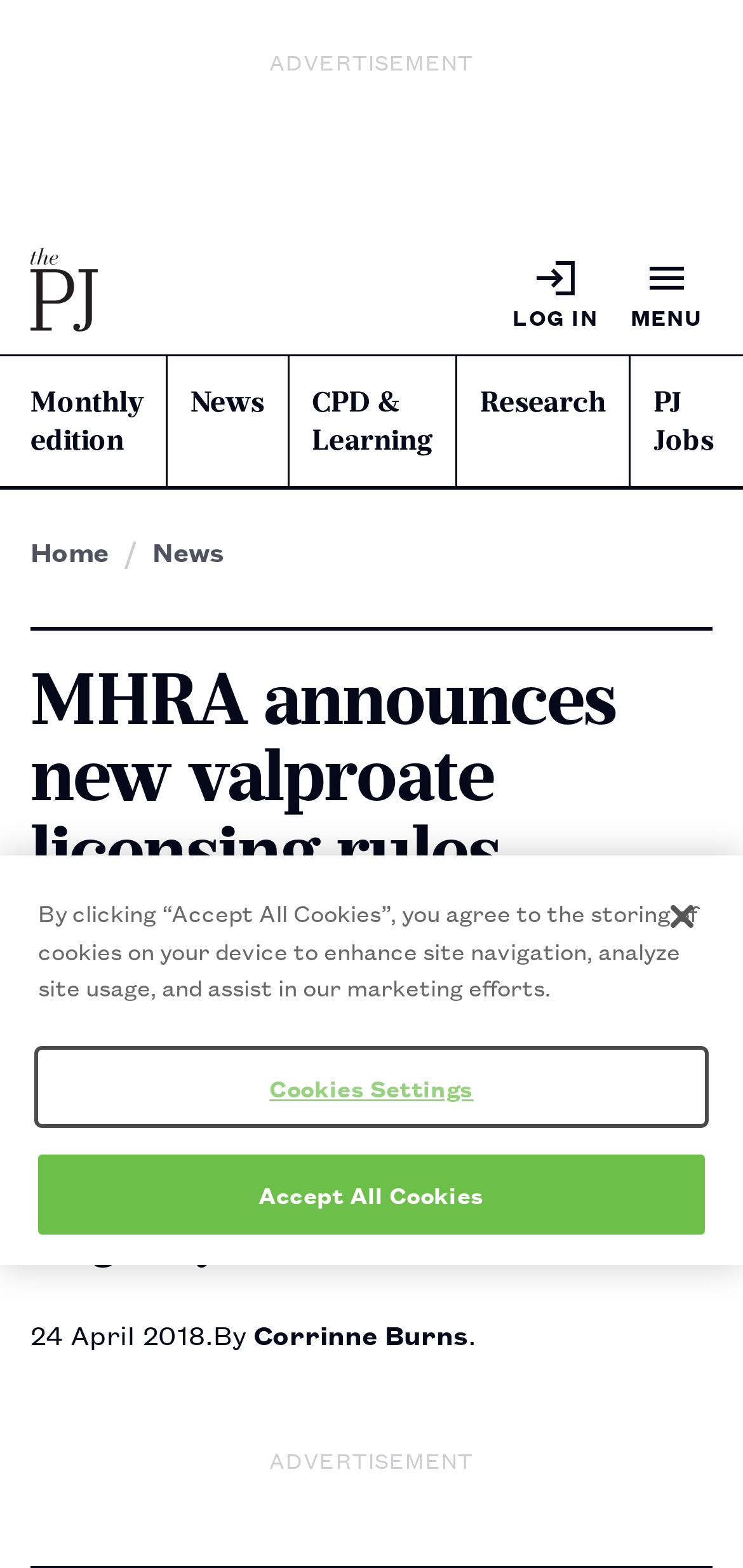Illustrate the webpage's structure and main components comprehensively.

The webpage is from the Royal Pharmaceutical Society, specifically featuring an article titled "MHRA announces new valproate licensing rules". 

At the top of the page, there is a PJ logo on the left, accompanied by a login link and a button to open the primary site navigation on the right. Below this, there are five main navigation links: "Monthly edition", "News", "CPD & Learning", "Research", and "Home". 

The main content of the page is an article about the new valproate licensing rules. The article title is prominently displayed, followed by a brief summary of the new rules, which will encourage monthly prescribing by issuing valproate in smaller pack sizes. 

The article also mentions pregnancy and provides a timestamp of "24 April 2018" along with the author's name, Corrinne Burns. 

There are two advertisements on the page, one at the top and another at the bottom. 

On the bottom right, there is a Usabilla Feedback Button. 

A dialog box is displayed, informing users about the use of cookies on the site and providing options to accept all cookies, adjust cookie settings, or close the dialog box.